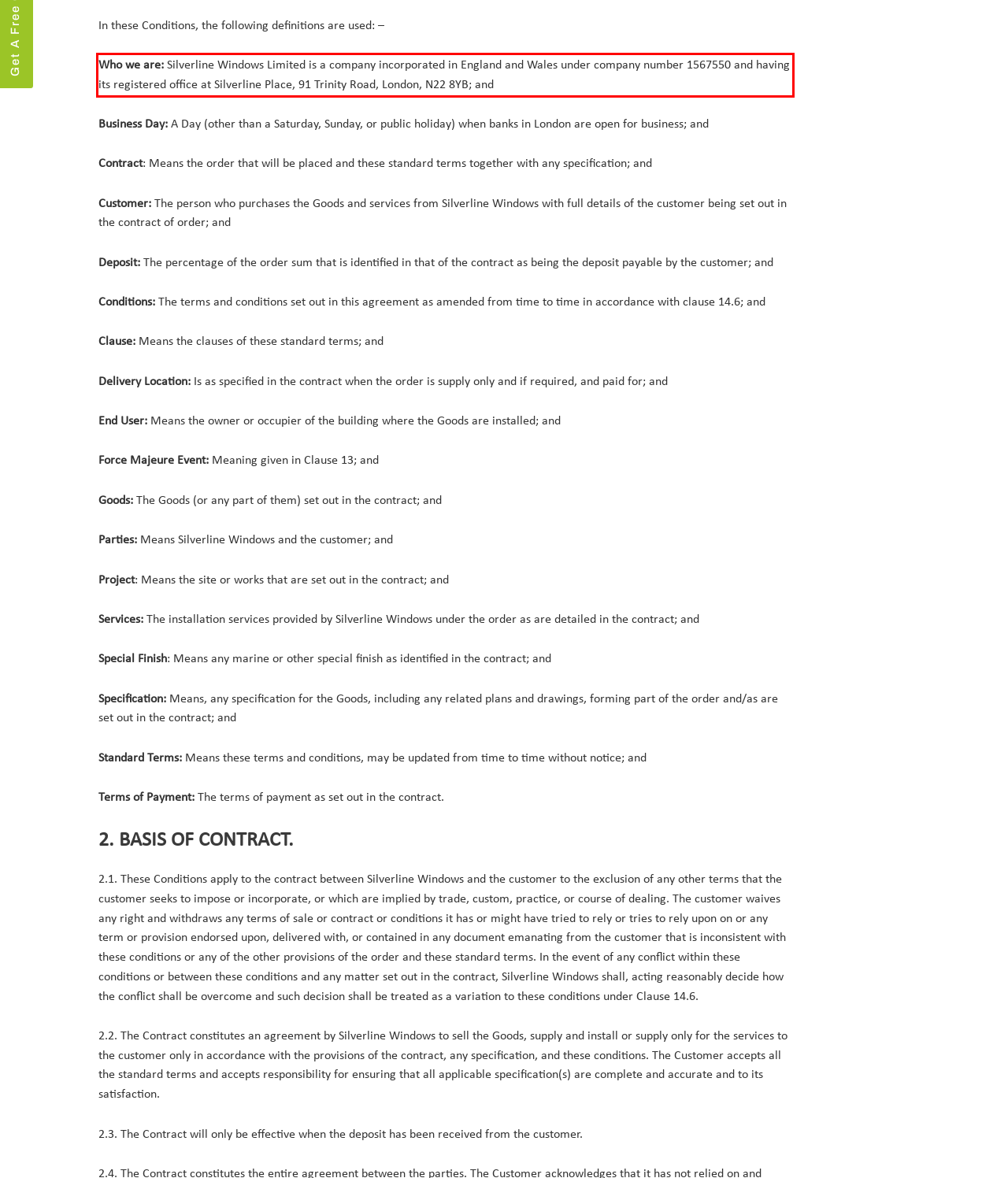Look at the screenshot of the webpage, locate the red rectangle bounding box, and generate the text content that it contains.

Who we are: Silverline Windows Limited is a company incorporated in England and Wales under company number 1567550 and having its registered office at Silverline Place, 91 Trinity Road, London, N22 8YB; and